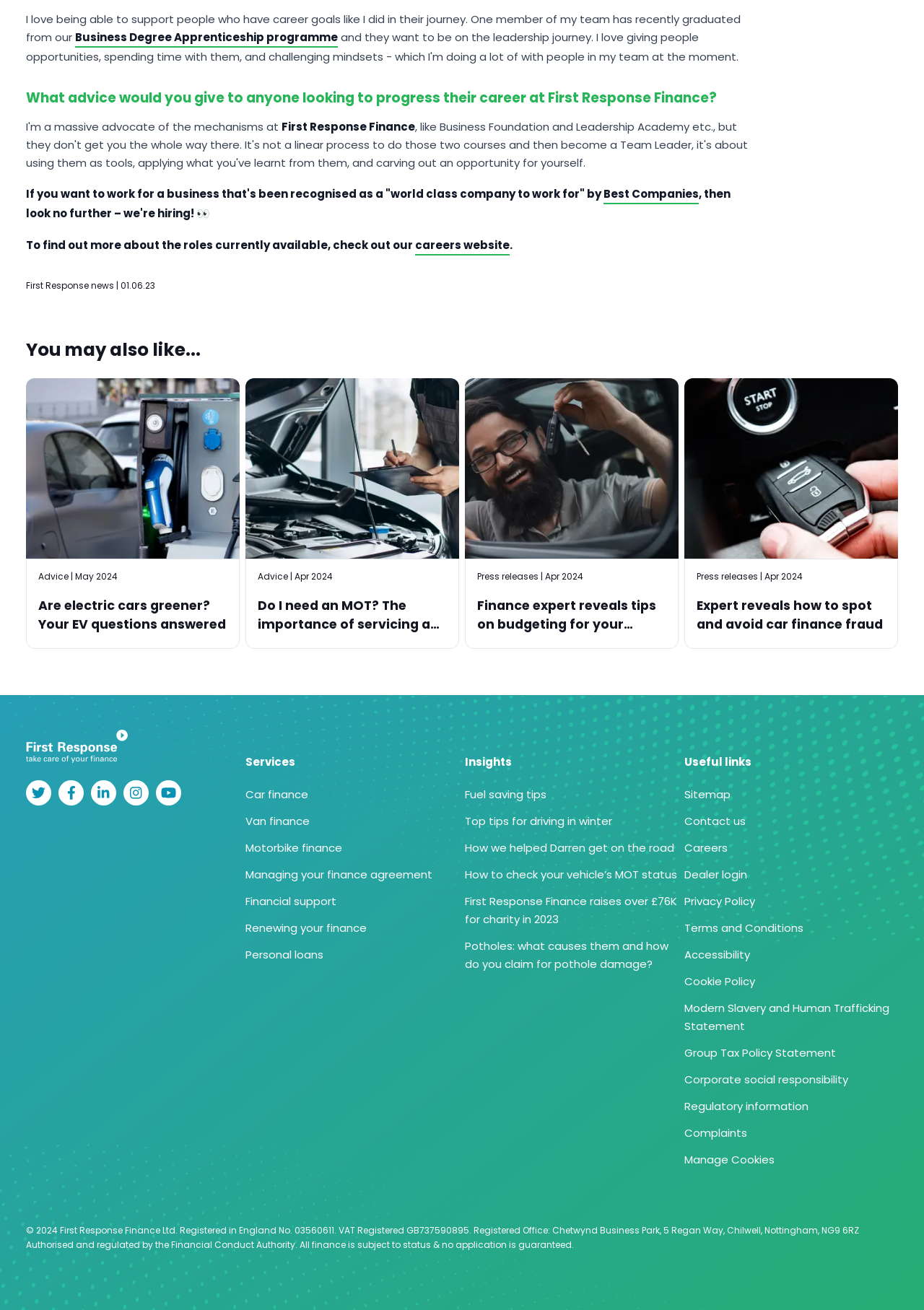Using the provided element description: "Best Companies", identify the bounding box coordinates. The coordinates should be four floats between 0 and 1 in the order [left, top, right, bottom].

[0.653, 0.141, 0.756, 0.156]